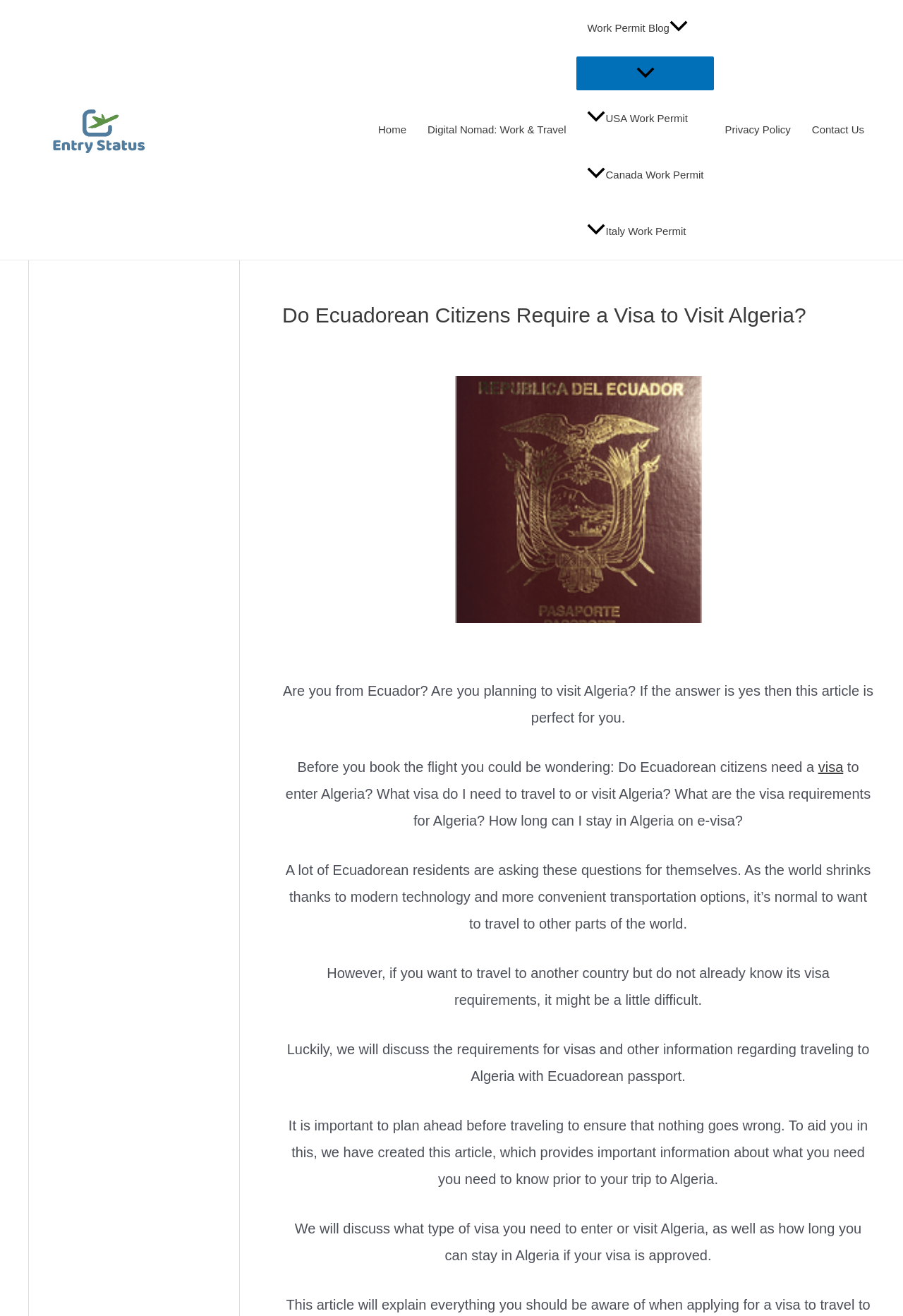What is the principal heading displayed on the webpage?

Do Ecuadorean Citizens Require a Visa to Visit Algeria?